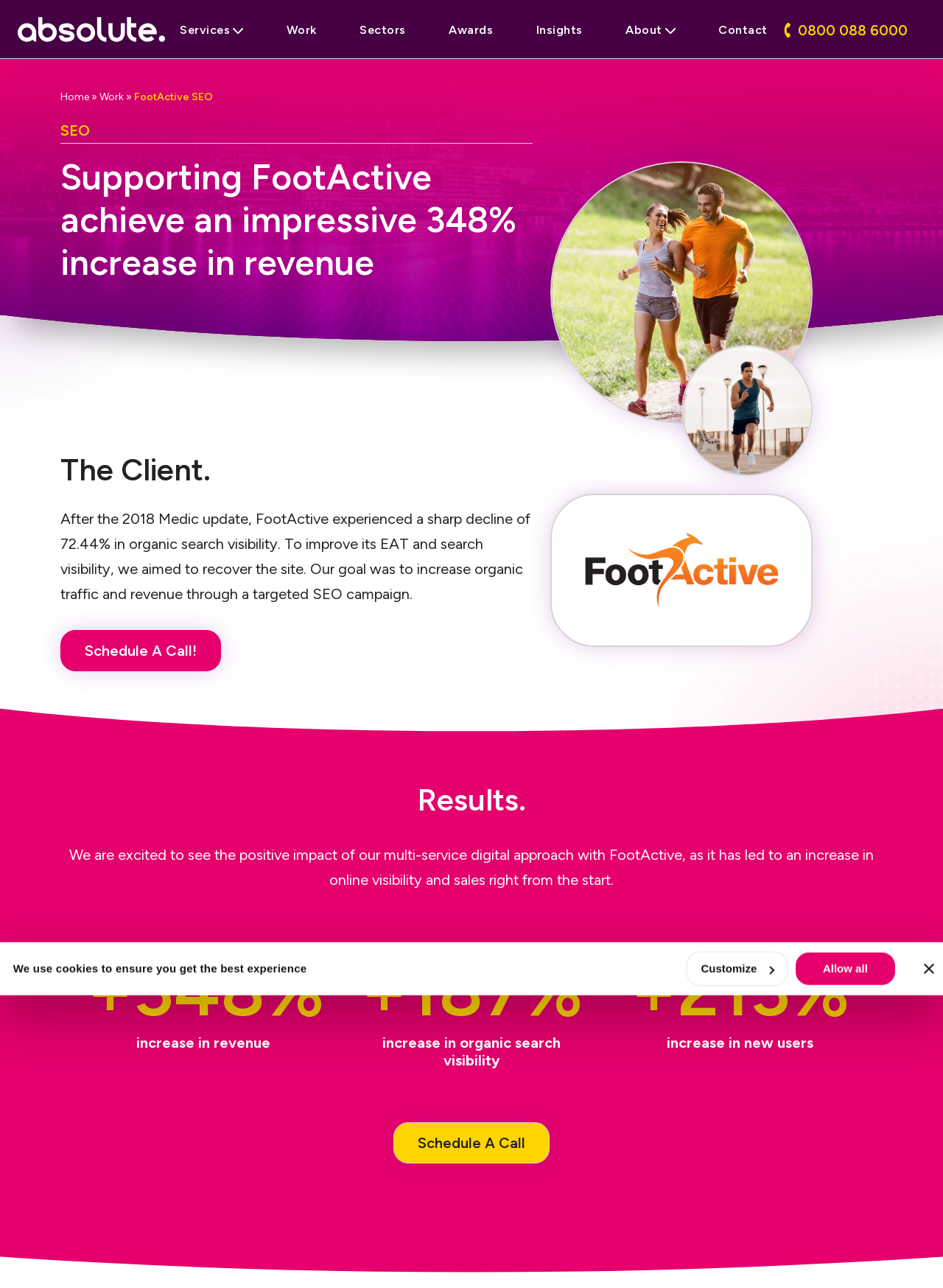What is the main heading of this webpage? Please extract and provide it.

Supporting FootActive achieve an impressive 348% increase in revenue